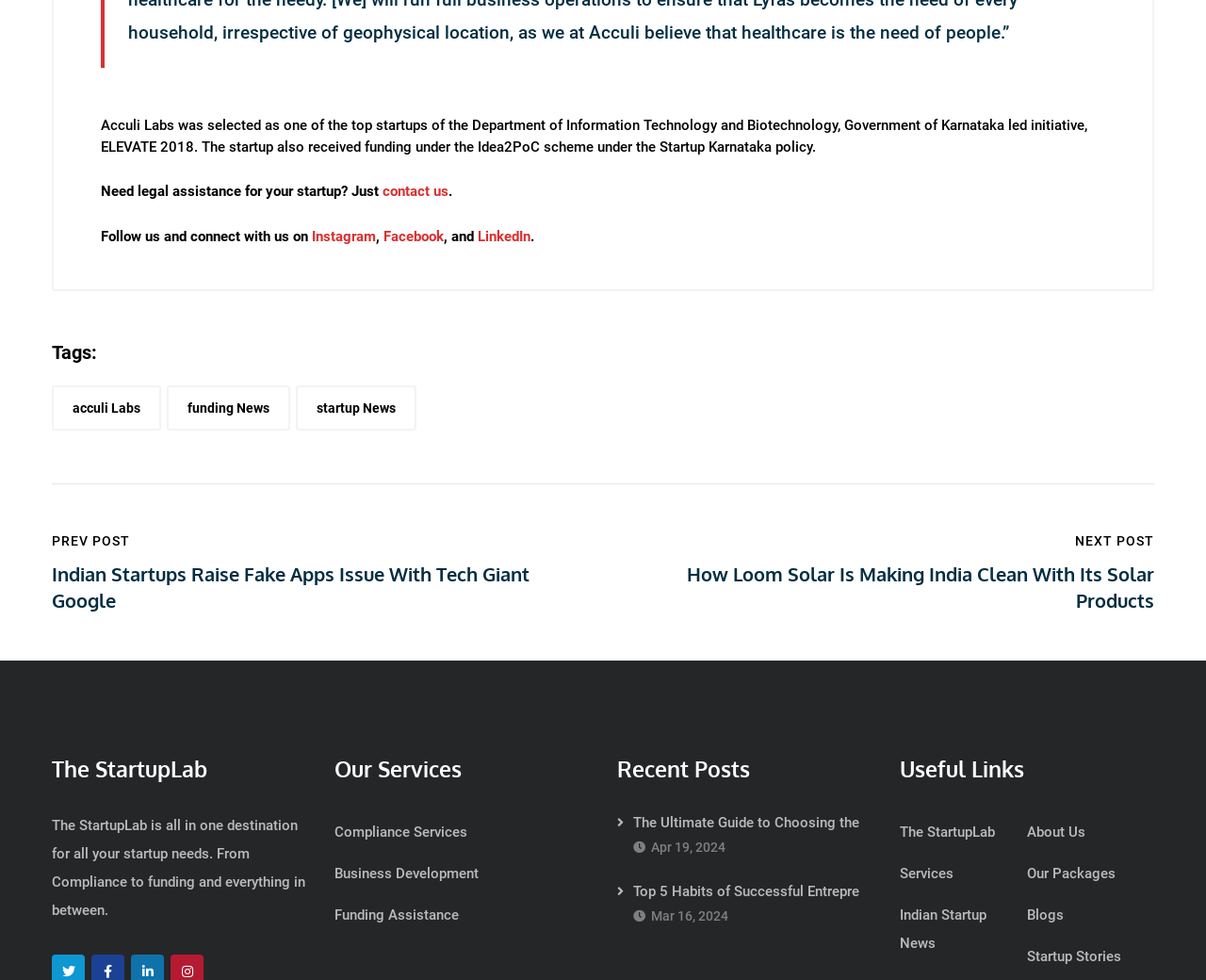How can one get legal assistance for their startup?
Please respond to the question with a detailed and well-explained answer.

The answer can be found in the second paragraph of the webpage, which states 'Need legal assistance for your startup? Just contact us.'